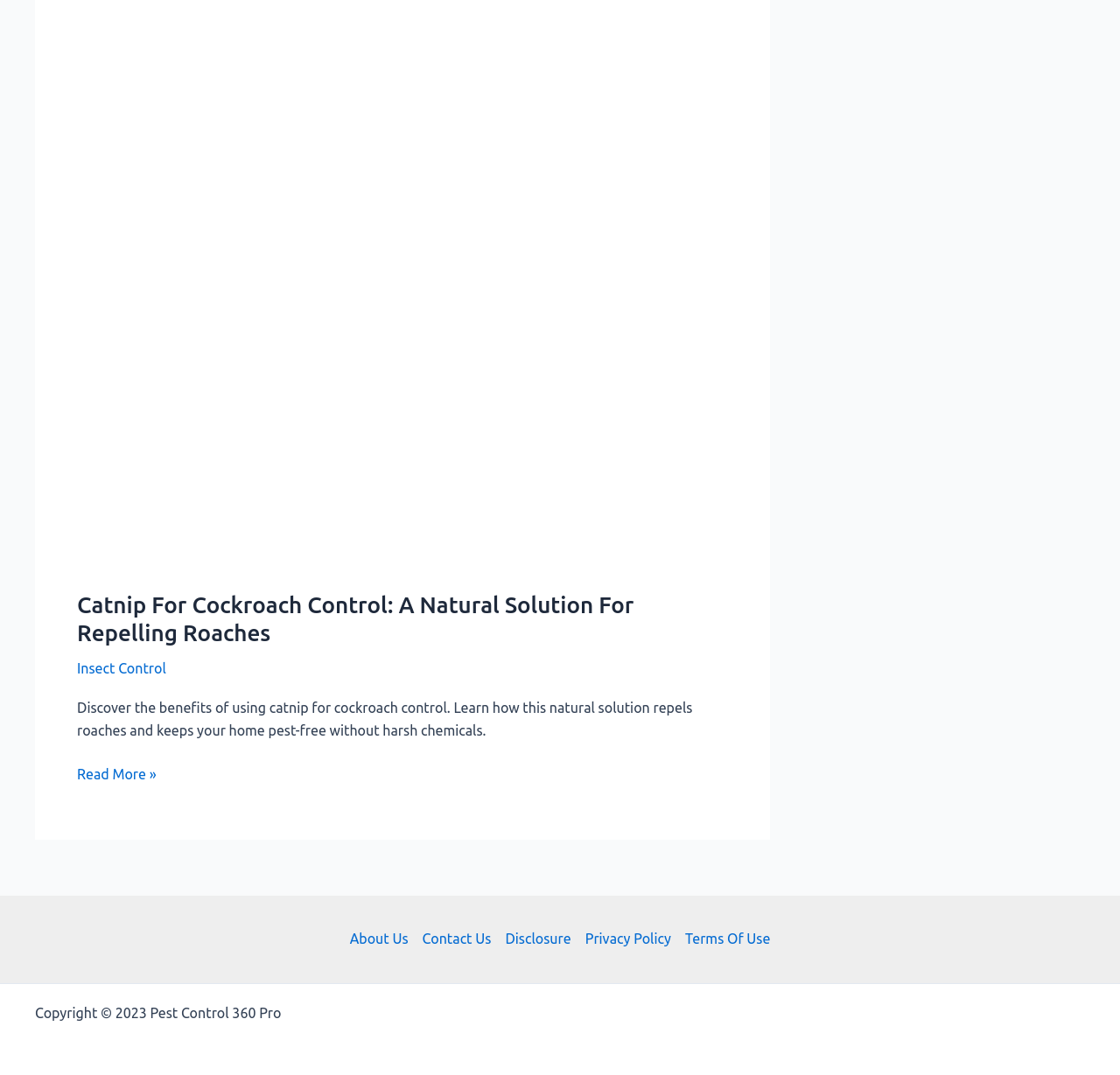What is the topic of the article?
From the screenshot, provide a brief answer in one word or phrase.

Catnip for cockroach control